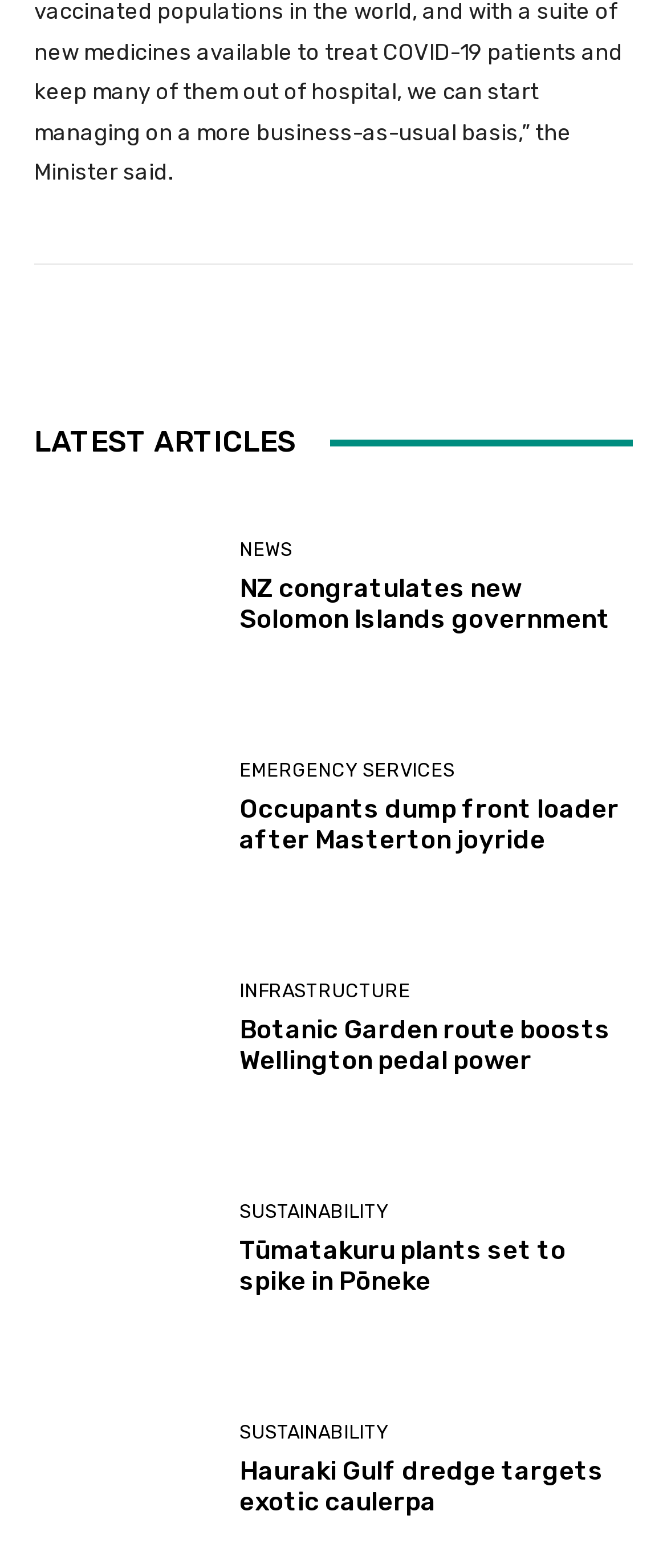Identify the bounding box coordinates of the section to be clicked to complete the task described by the following instruction: "Explore emergency services". The coordinates should be four float numbers between 0 and 1, formatted as [left, top, right, bottom].

[0.359, 0.486, 0.682, 0.498]